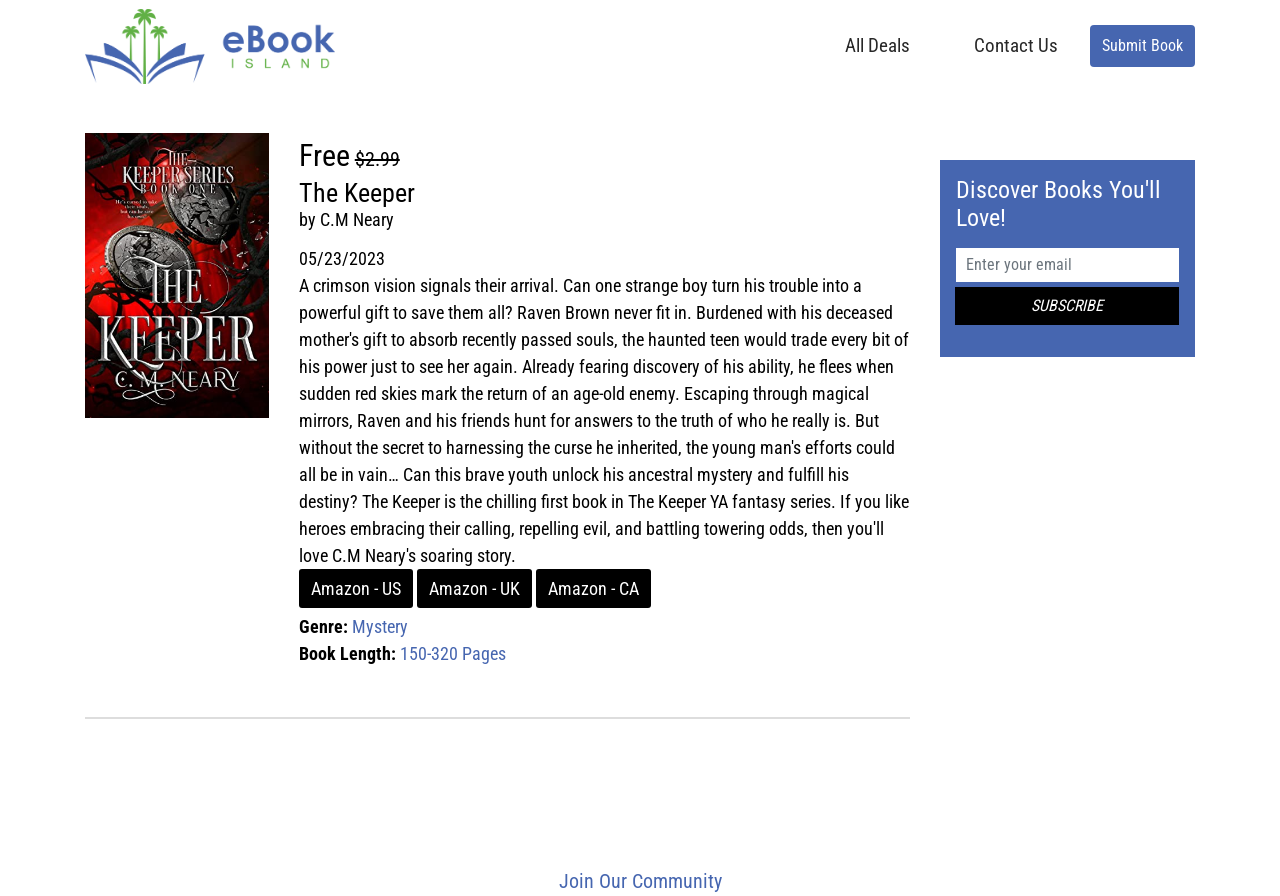Provide a thorough description of the webpage you see.

The webpage is about a book titled "The Keeper" by C.M Neary. At the top left, there is a link to "ebookisland" accompanied by an image with the same name. To the right of this, there are three links: "All Deals", "Contact Us", and "Submit Book". 

Below these links, the main content of the page begins. On the left side, there is a large image, and to its right, there is a label "Free" with a strikethrough, indicating a discounted price. The original price of $2.99 is shown next to it. 

The book title "The Keeper by C.M Neary" is displayed prominently, followed by the publication date "05/23/2023". Below this, there are three links to purchase the book on Amazon in different regions: US, UK, and CA. 

Further down, the genre of the book, "Mystery", is listed, along with the book length, "150-320 Pages". On the right side of the page, there is a section titled "Discover Books You'll Love!" with a heading and a textbox to enter an email address, accompanied by a "Subscribe" button. 

At the bottom of the page, there is a heading "Join Our Community". The meta description provides a brief summary of the book's plot, stating that "A crimson vision signals their arrival. Can one strange boy turn his trouble into a powerful gift to save them all?"